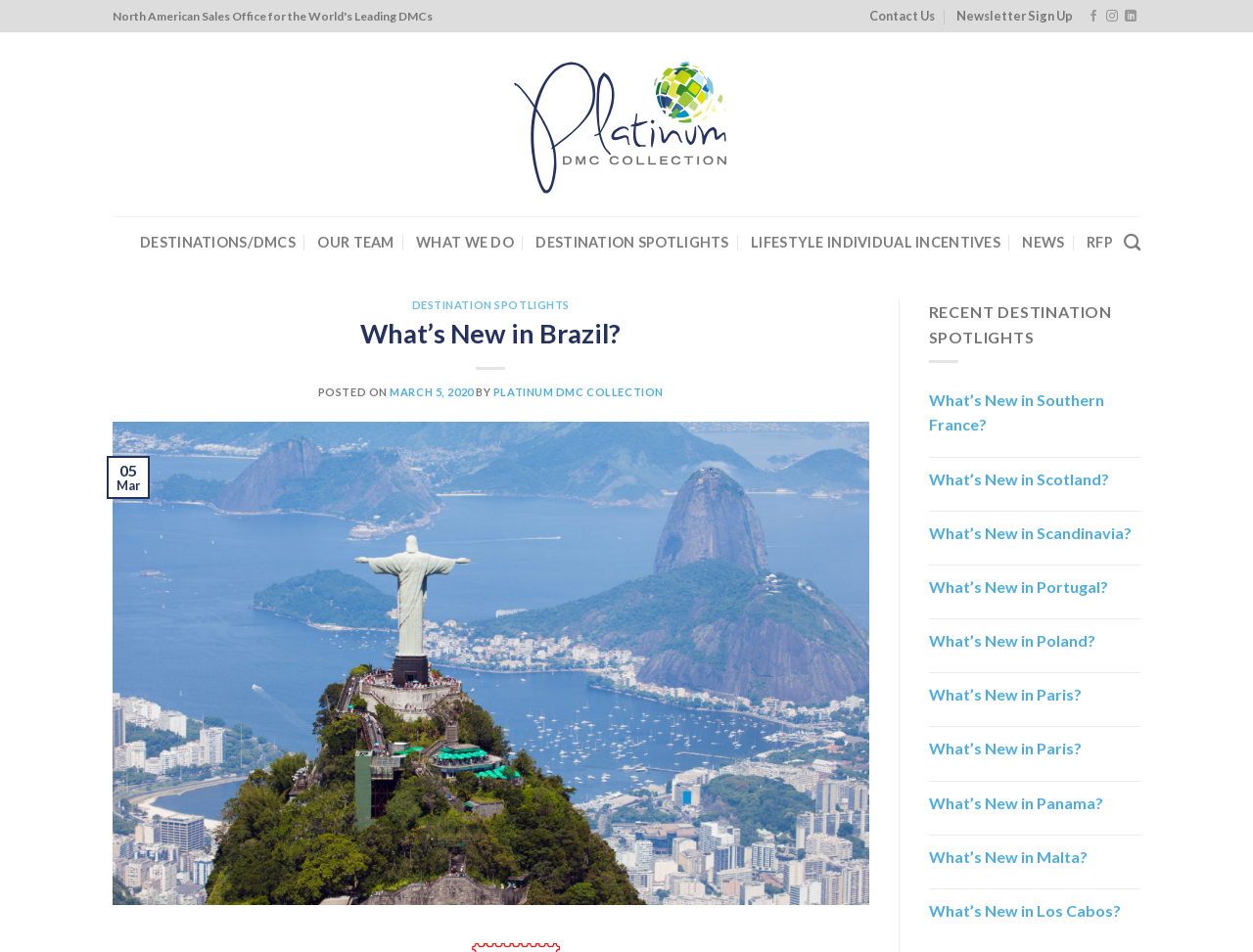Respond to the question below with a single word or phrase:
What is the name of the DMC Collection?

Platinum DMC Collection